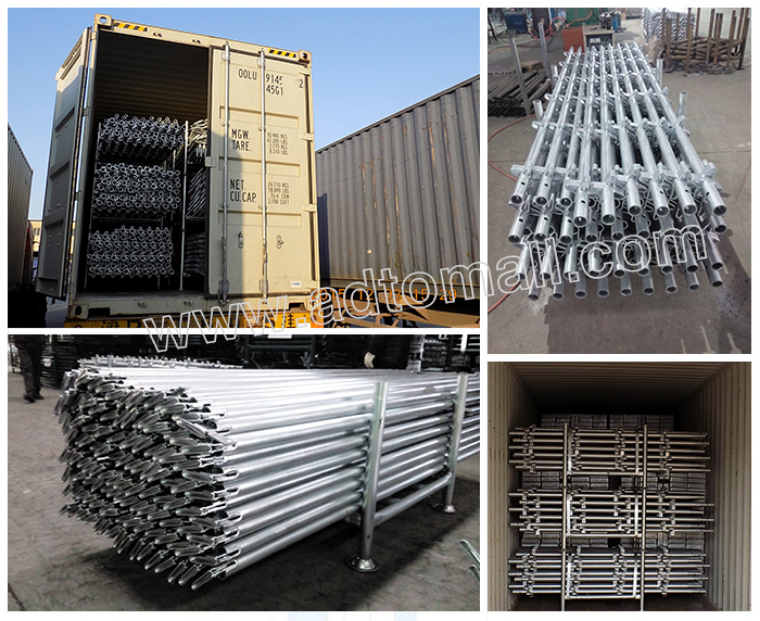Identify and describe all the elements present in the image.

This image showcases a variety of hot-dipped galvanized Kwikstage scaffolding components, optimized for efficient packaging and shipping. The primary focus is on a shipping container filled with neatly stacked scaffolding poles, highlighting the robust and organized approach to handling construction materials. Surrounding the container, additional images depict more scaffolding parts, demonstrating various configurations and storage methods. The presentation emphasizes the versatility of Kwikstage scaffolding in applications such as new building construction, maintenance projects, and industrial uses, including edge protection and overhead covers. This collection illustrates the practical benefits of Kwikstage scaffolding in ensuring safety and efficiency in construction environments.